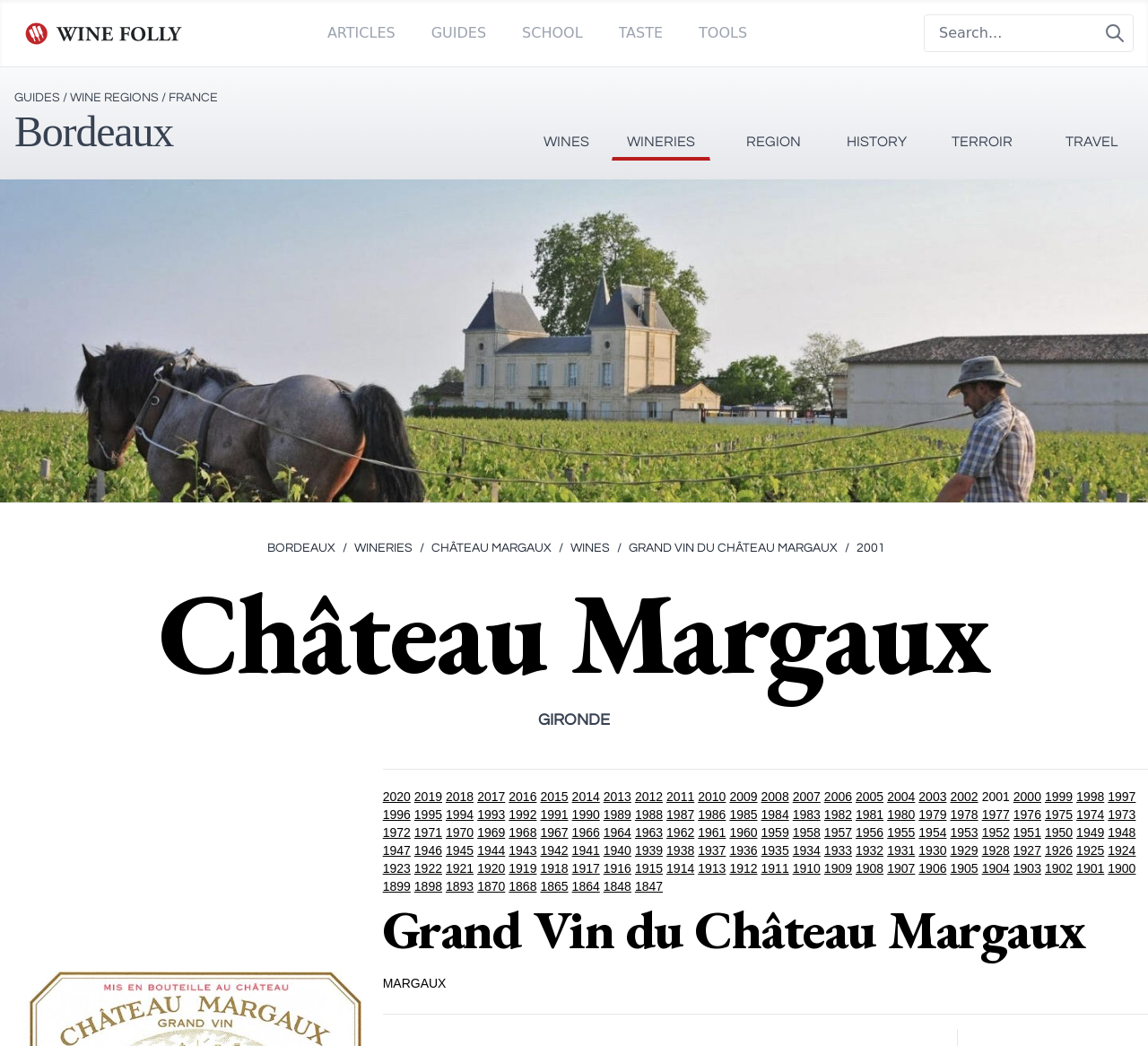Locate the bounding box coordinates of the item that should be clicked to fulfill the instruction: "Explore Château Margaux wines".

[0.365, 0.515, 0.48, 0.533]